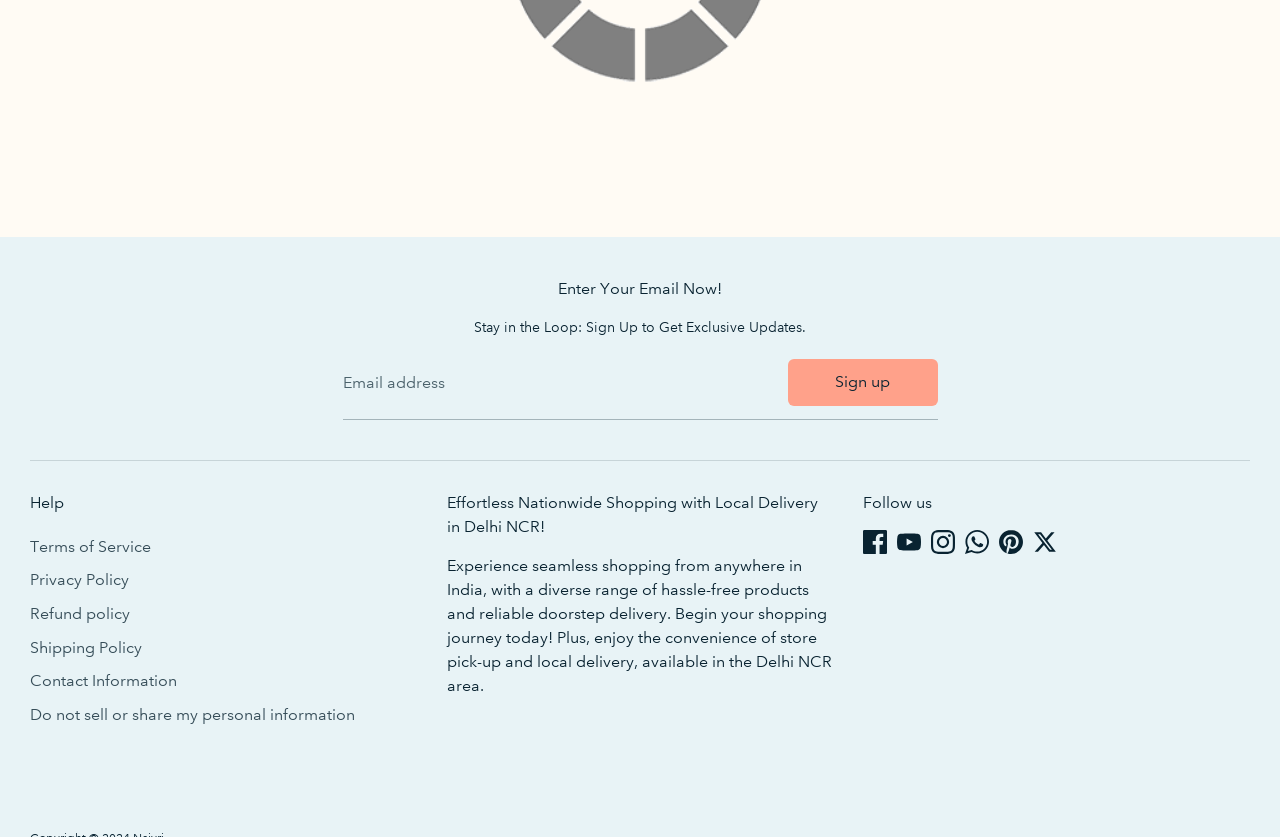Please provide the bounding box coordinates for the element that needs to be clicked to perform the following instruction: "Follow on Facebook". The coordinates should be given as four float numbers between 0 and 1, i.e., [left, top, right, bottom].

[0.674, 0.633, 0.693, 0.662]